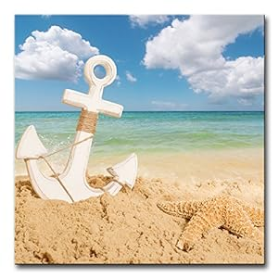What is the shape of the object nestled in the soft sands?
Refer to the image and provide a one-word or short phrase answer.

Anchor